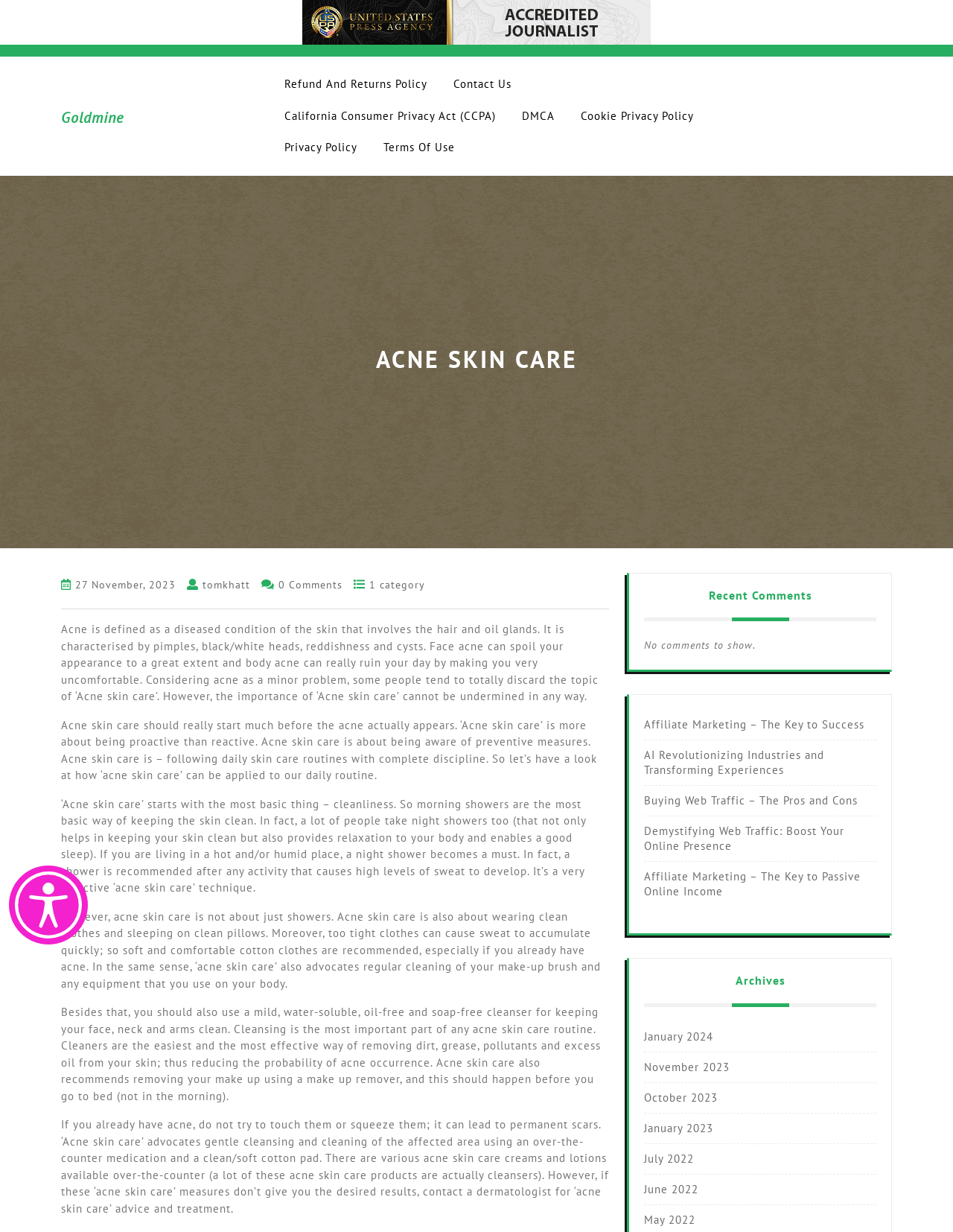Please mark the clickable region by giving the bounding box coordinates needed to complete this instruction: "Click the 'Contact Us' link".

[0.464, 0.056, 0.548, 0.081]